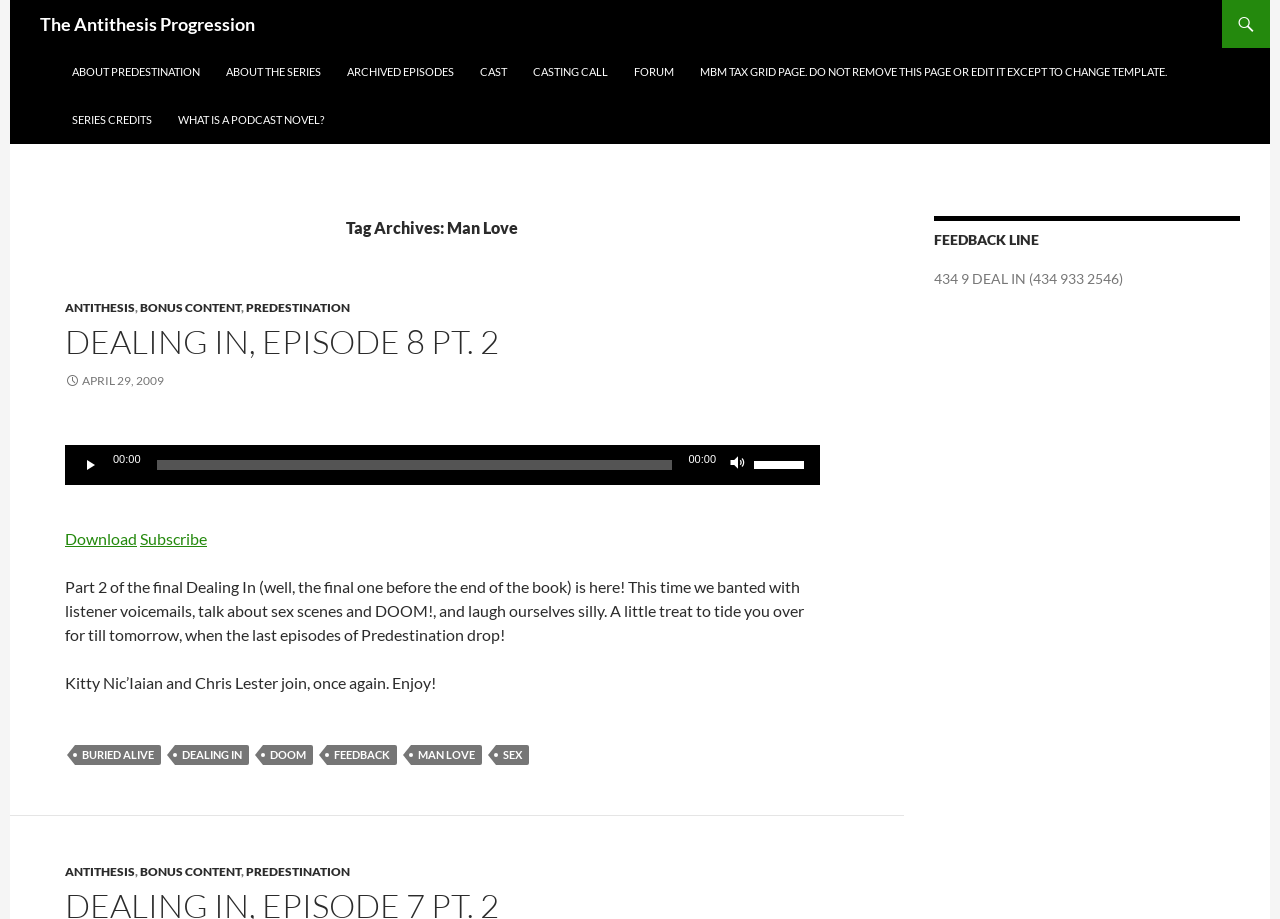Given the element description About the Series, identify the bounding box coordinates for the UI element on the webpage screenshot. The format should be (top-left x, top-left y, bottom-right x, bottom-right y), with values between 0 and 1.

[0.167, 0.052, 0.26, 0.104]